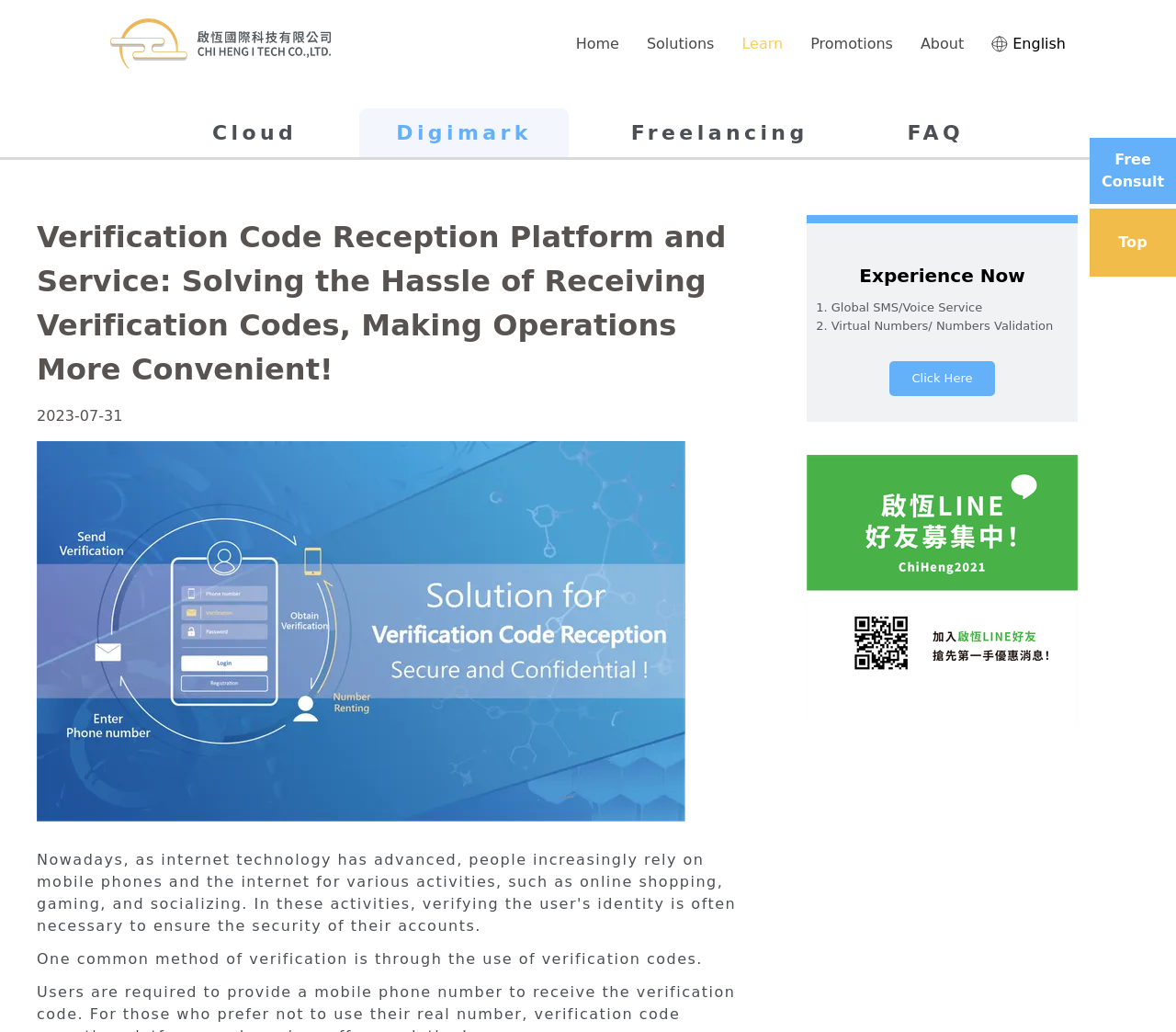Detail the features and information presented on the webpage.

The webpage appears to be a platform that provides verification code reception services. At the top left corner, there is a logo of "chihengcloud" accompanied by a navigation menu consisting of buttons labeled "Home", "Solutions", "Learn", "Promotions", "About", and "English". To the right of the navigation menu, there is a call-to-action button "Free Consult".

Below the navigation menu, there is a section with links to various topics, including "Cloud", "Digimark", "Freelancing", and "FAQ". The main content of the webpage is a heading that reads "Verification Code Reception Platform and Service: Solving the Hassle of Receiving Verification Codes, Making Operations More Convenient!" accompanied by a timestamp "2023-07-31". 

There is a large image below the heading, taking up most of the width of the page. Below the image, there is a paragraph of text that explains the concept of verification codes. On the right side of the page, there is a complementary section with a heading "Experience Now" and a list of two items: "Global SMS/Voice Service" and "Virtual Numbers/ Numbers Validation". There is also a link "Click Here" and an image in this section.

Overall, the webpage appears to be promoting a verification code reception platform and service, highlighting its convenience and features.